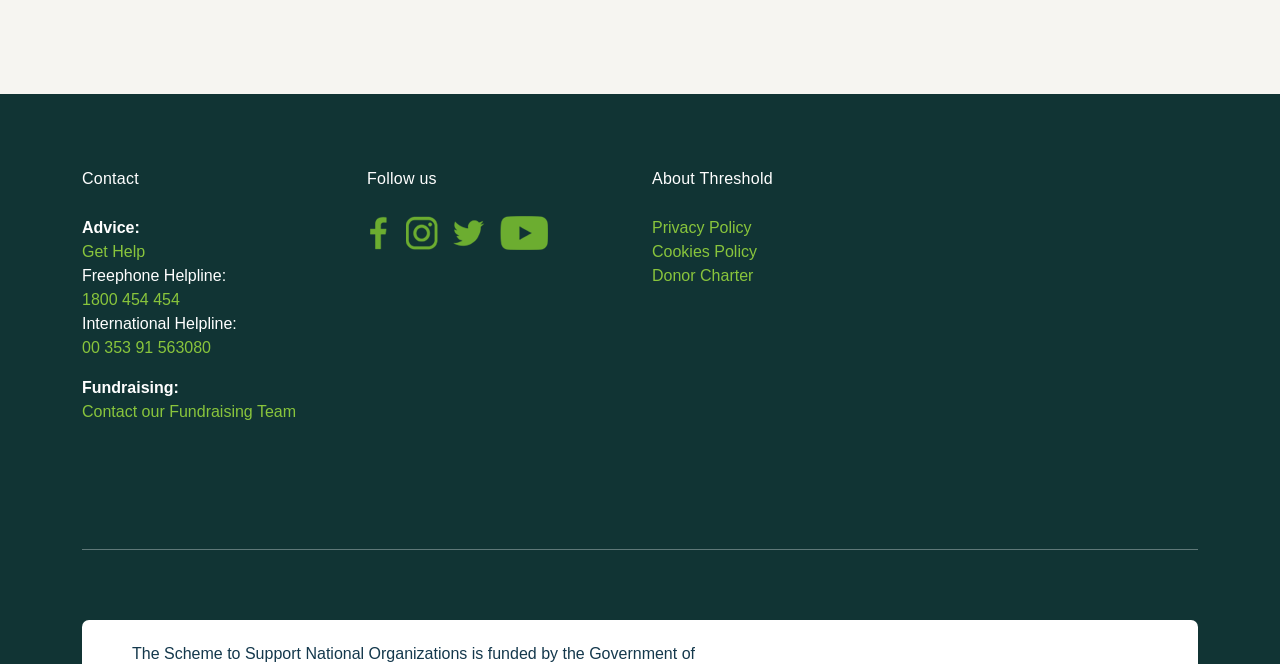Respond to the question below with a single word or phrase:
What social media platforms can you follow Threshold on?

Facebook, Instagram, Twitter, Youtube